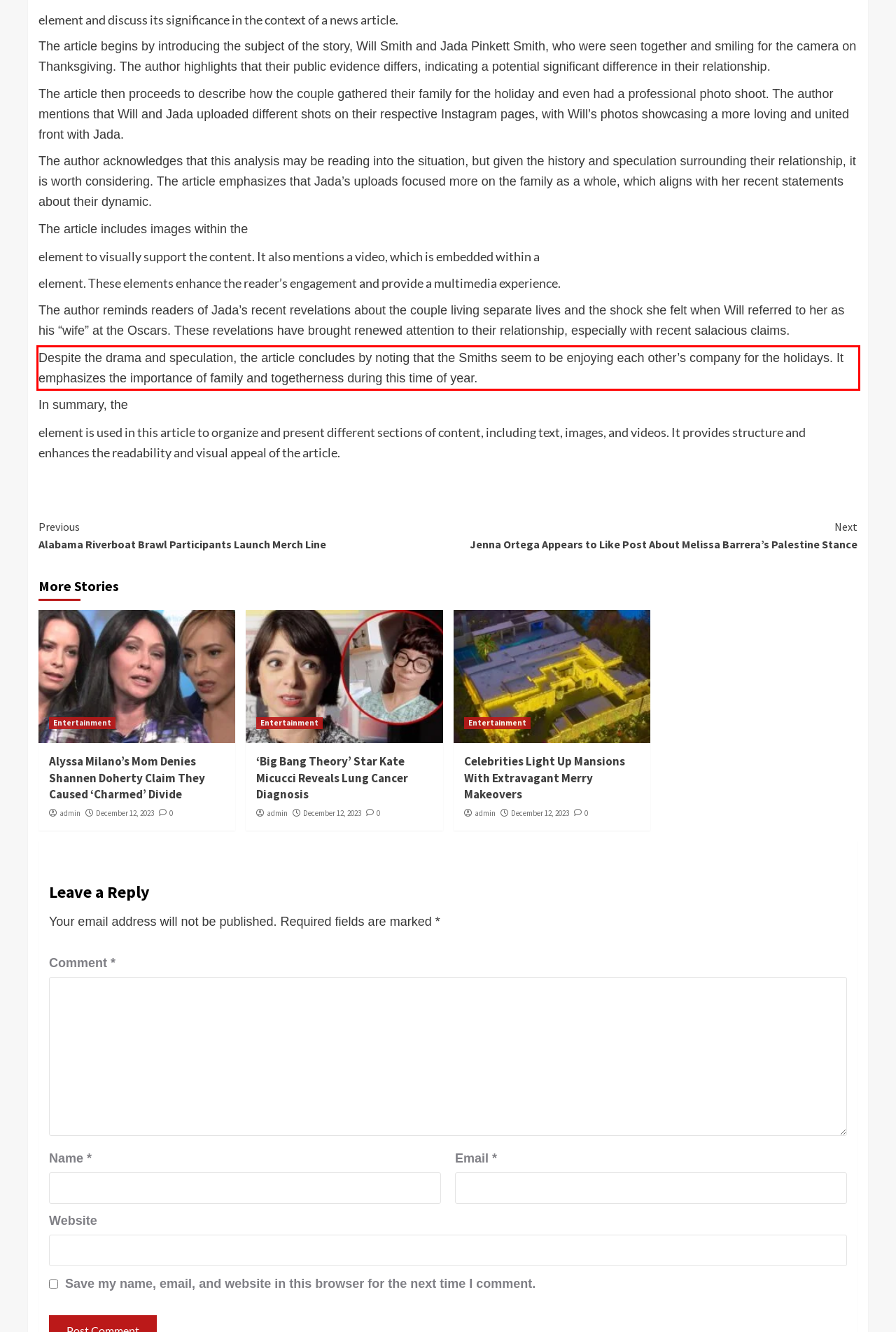Look at the webpage screenshot and recognize the text inside the red bounding box.

Despite the drama and speculation, the article concludes by noting that the Smiths seem to be enjoying each other’s company for the holidays. It emphasizes the importance of family and togetherness during this time of year.